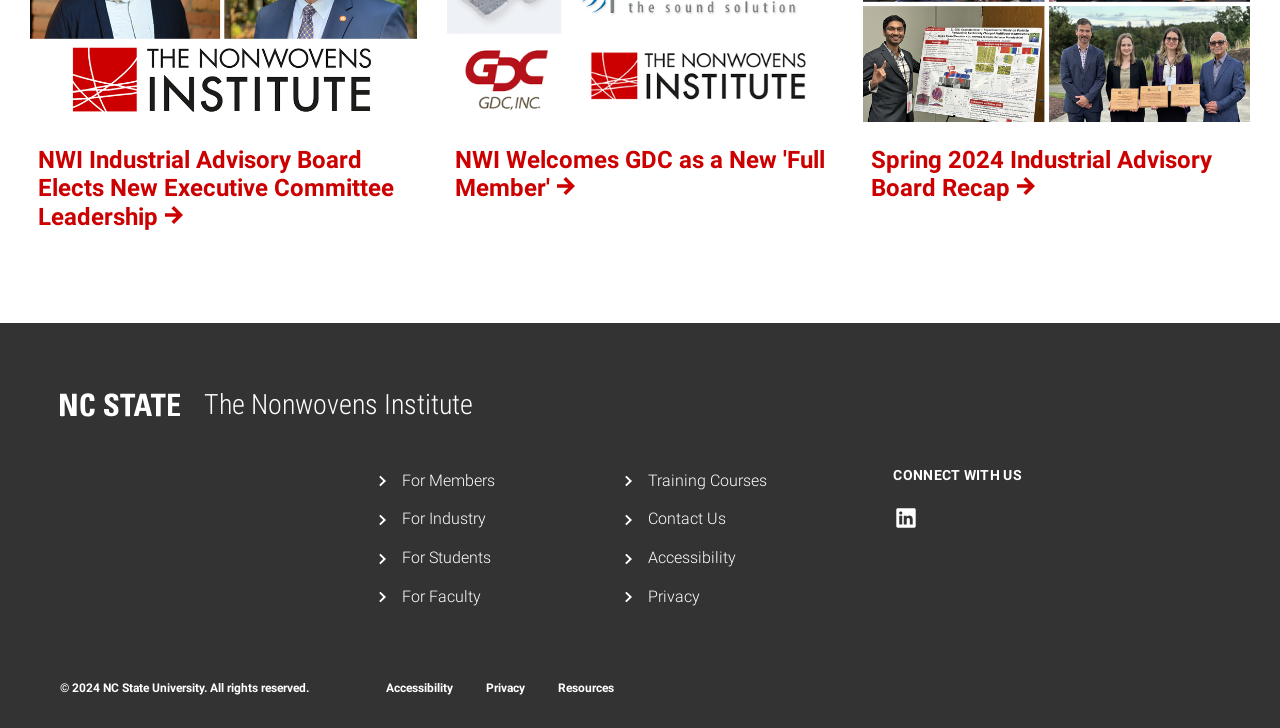What is the purpose of the 'For Members' link?
Respond with a short answer, either a single word or a phrase, based on the image.

Information for members